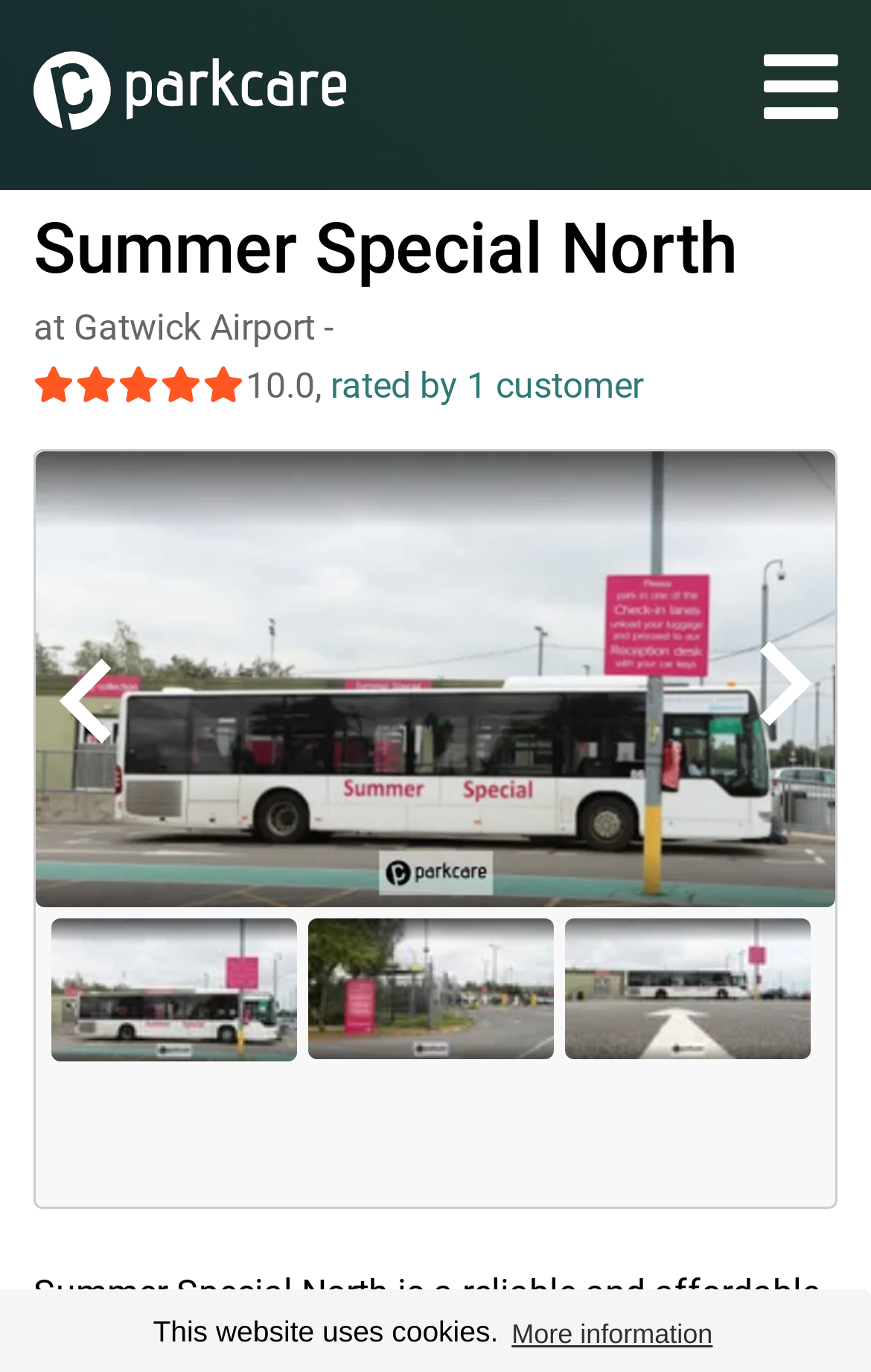Using the provided description aria-label="Go to slide 3", find the bounding box coordinates for the UI element. Provide the coordinates in (top-left x, top-left y, bottom-right x, bottom-right y) format, ensuring all values are between 0 and 1.

[0.647, 0.669, 0.929, 0.783]